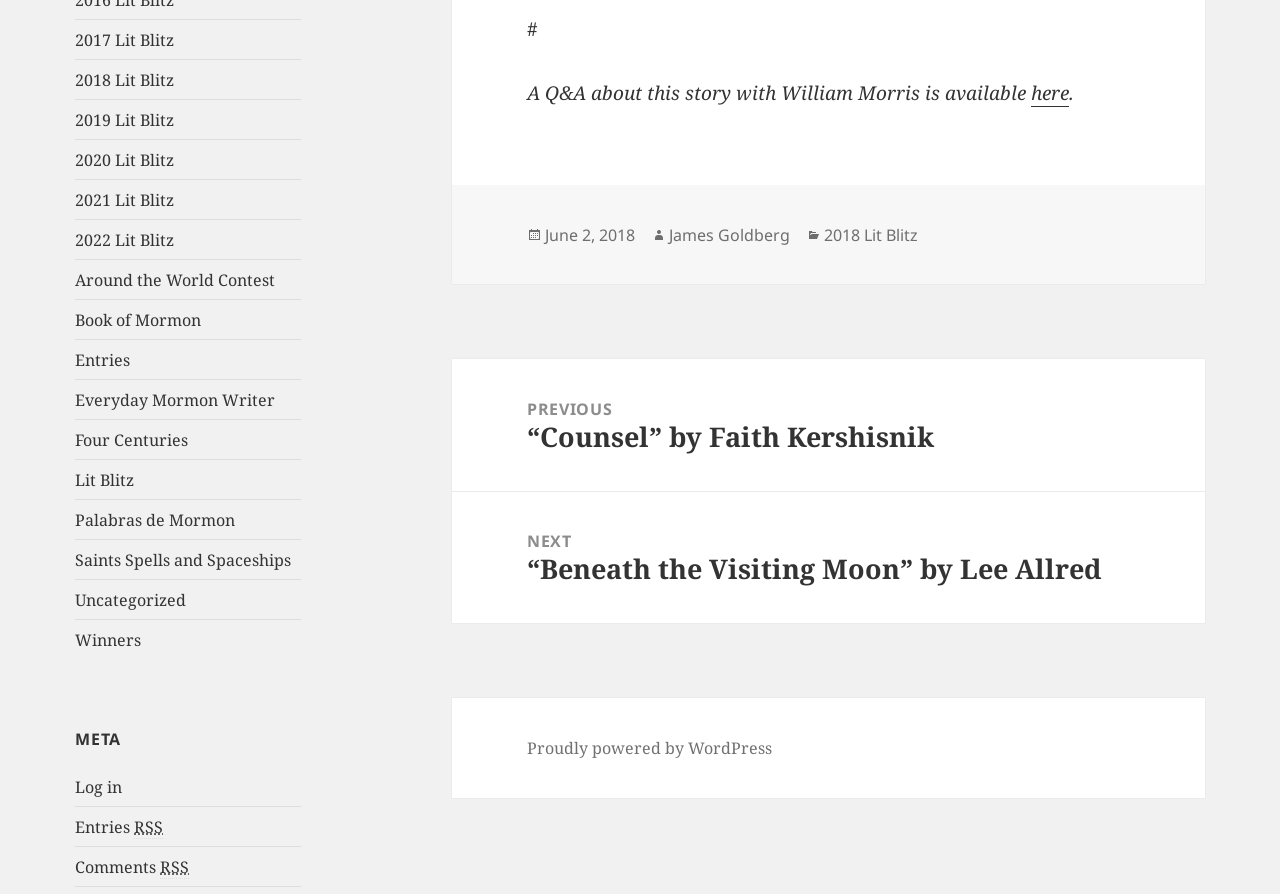Please locate the clickable area by providing the bounding box coordinates to follow this instruction: "View 2017 Lit Blitz".

[0.059, 0.032, 0.136, 0.057]